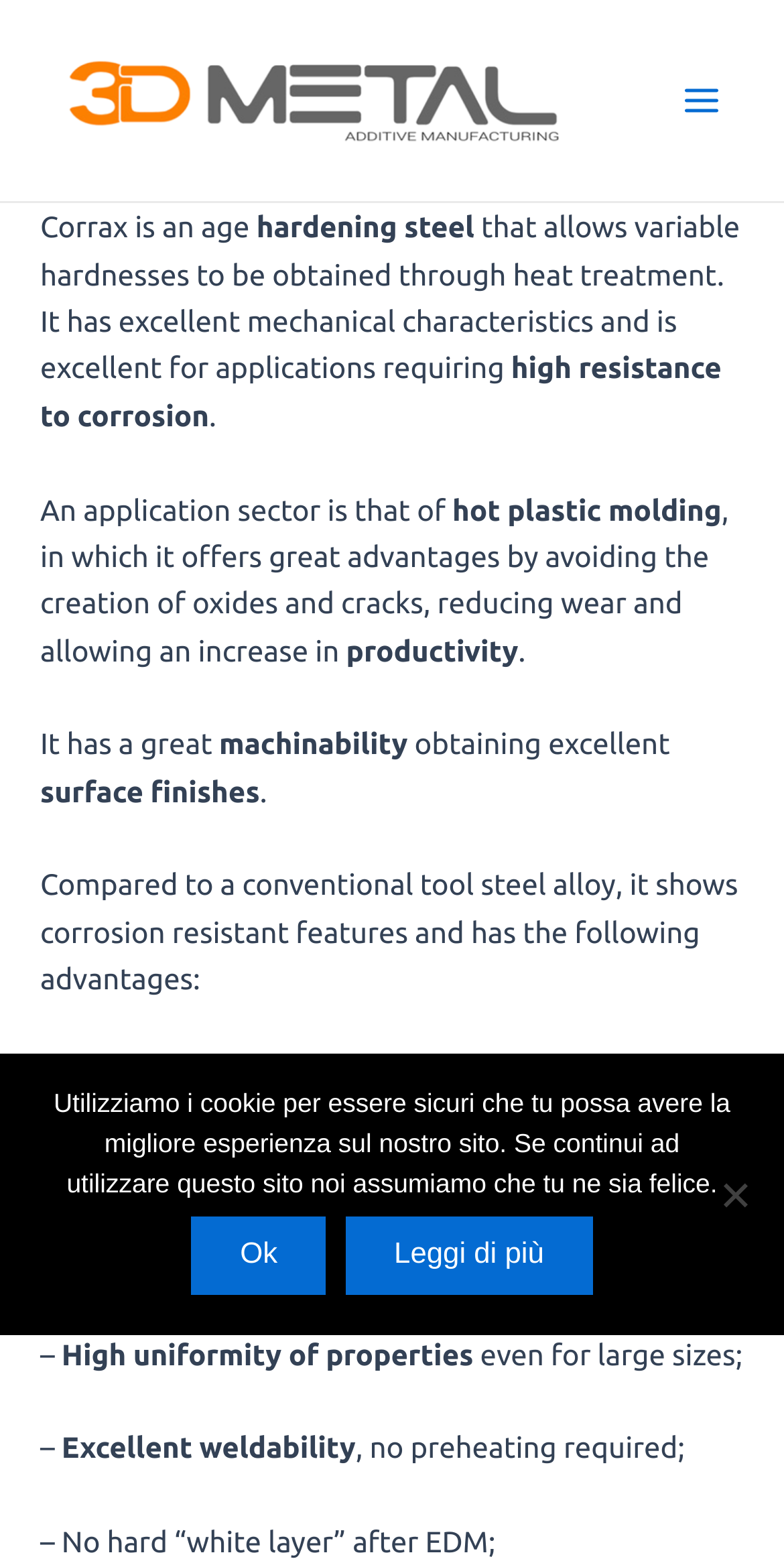Using the provided element description, identify the bounding box coordinates as (top-left x, top-left y, bottom-right x, bottom-right y). Ensure all values are between 0 and 1. Description: Leggi di più

[0.441, 0.78, 0.755, 0.83]